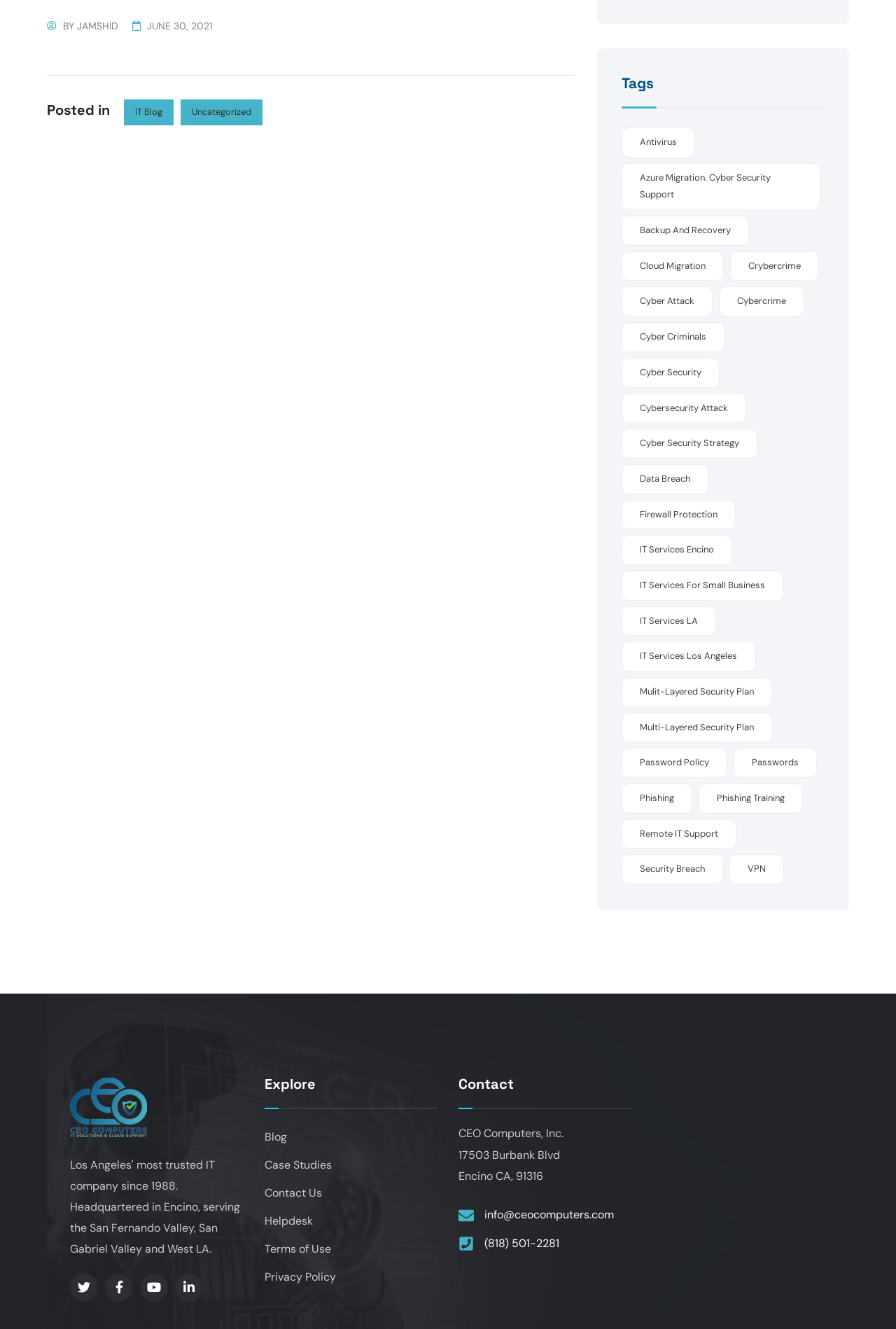Please give a succinct answer using a single word or phrase:
What is the company name mentioned on the webpage?

CEO Computers, Inc.